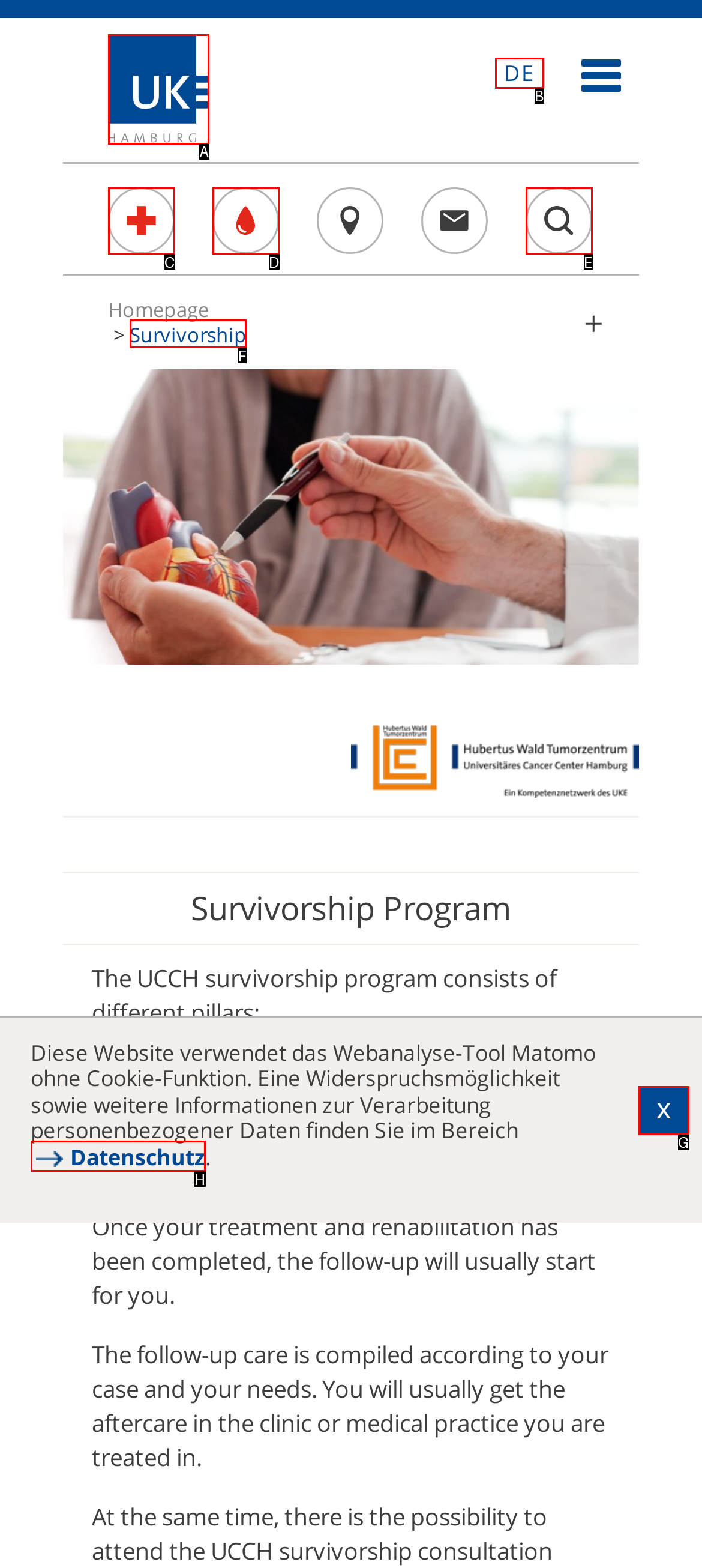Determine the letter of the element I should select to fulfill the following instruction: Click the 'Survivorship' link. Just provide the letter.

F